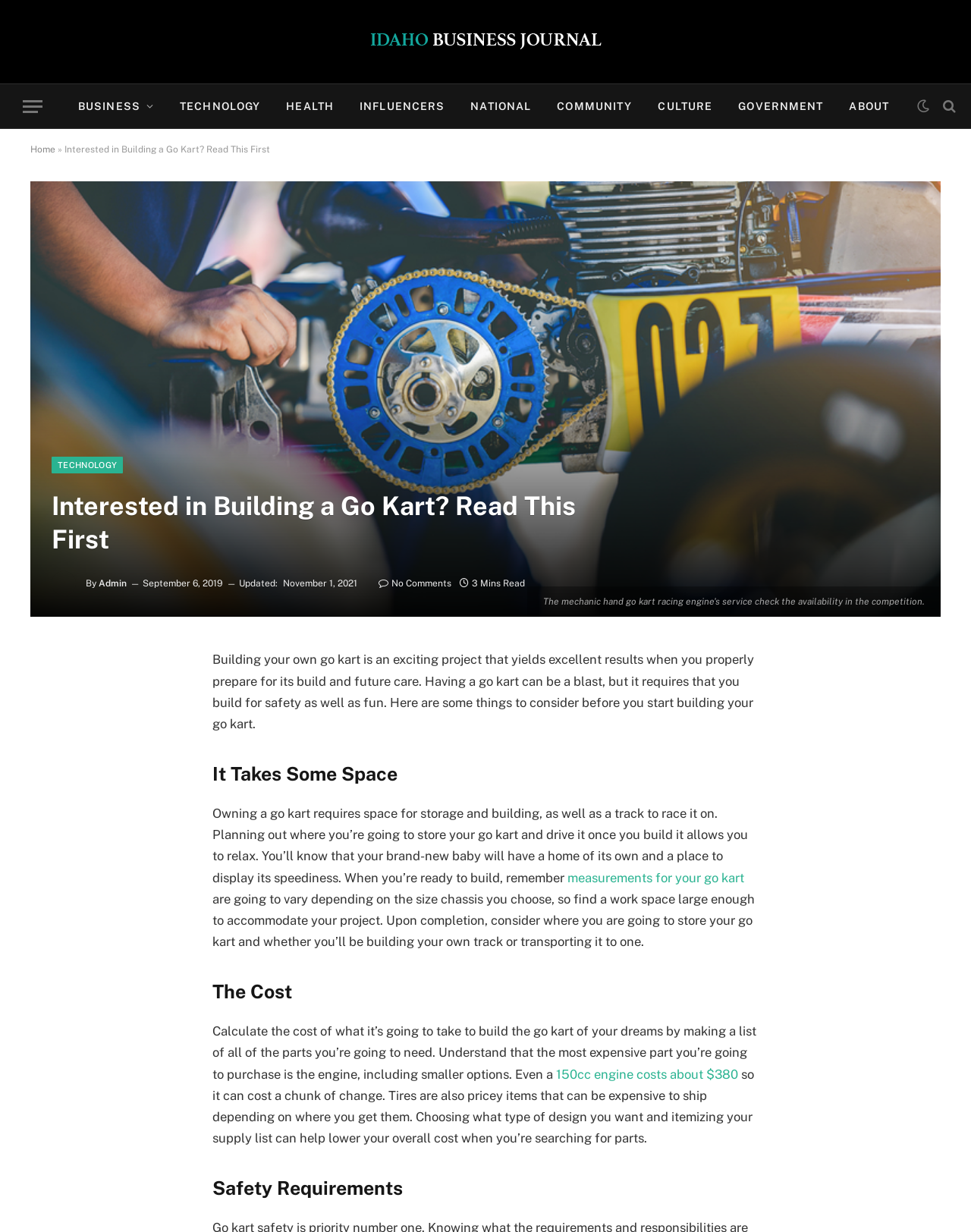Provide a short answer to the following question with just one word or phrase: What is required to build a go kart?

Space and money